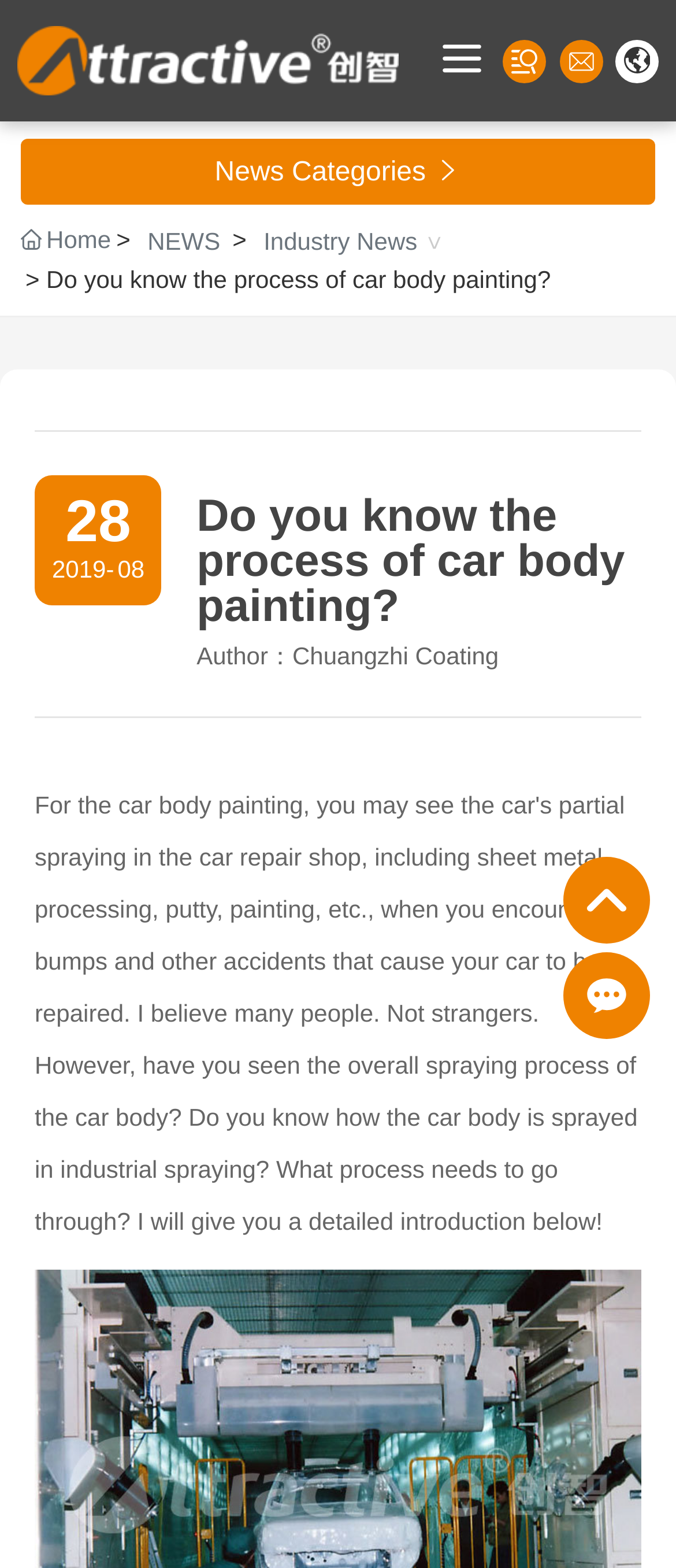What is the category of the news article?
Refer to the image and give a detailed answer to the question.

The category of the news article can be determined by examining the navigation links on the webpage. One of the links says 'Industry News', which suggests that the article belongs to this category.